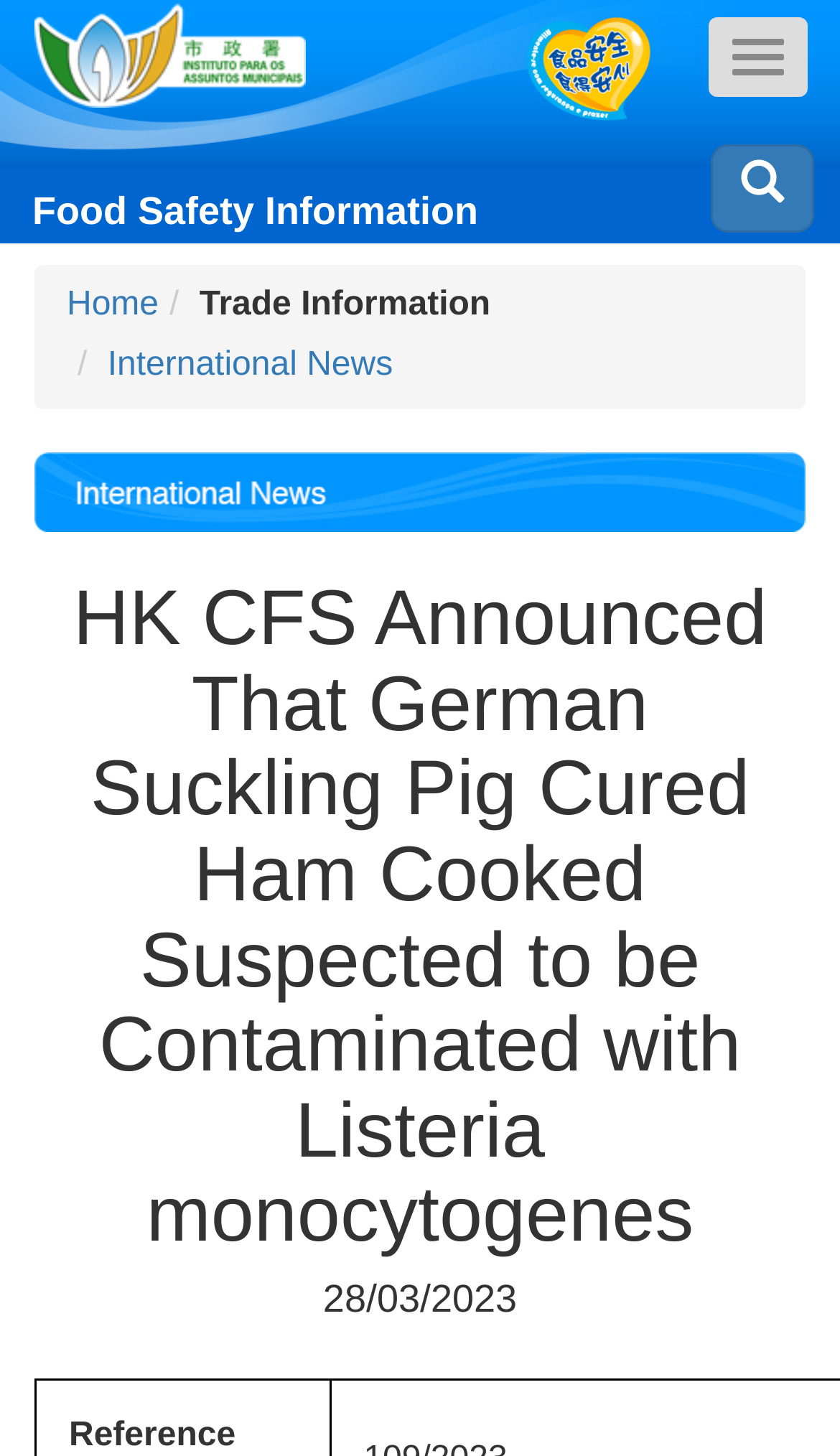Provide a brief response to the question using a single word or phrase: 
How many headings are there on the webpage?

2